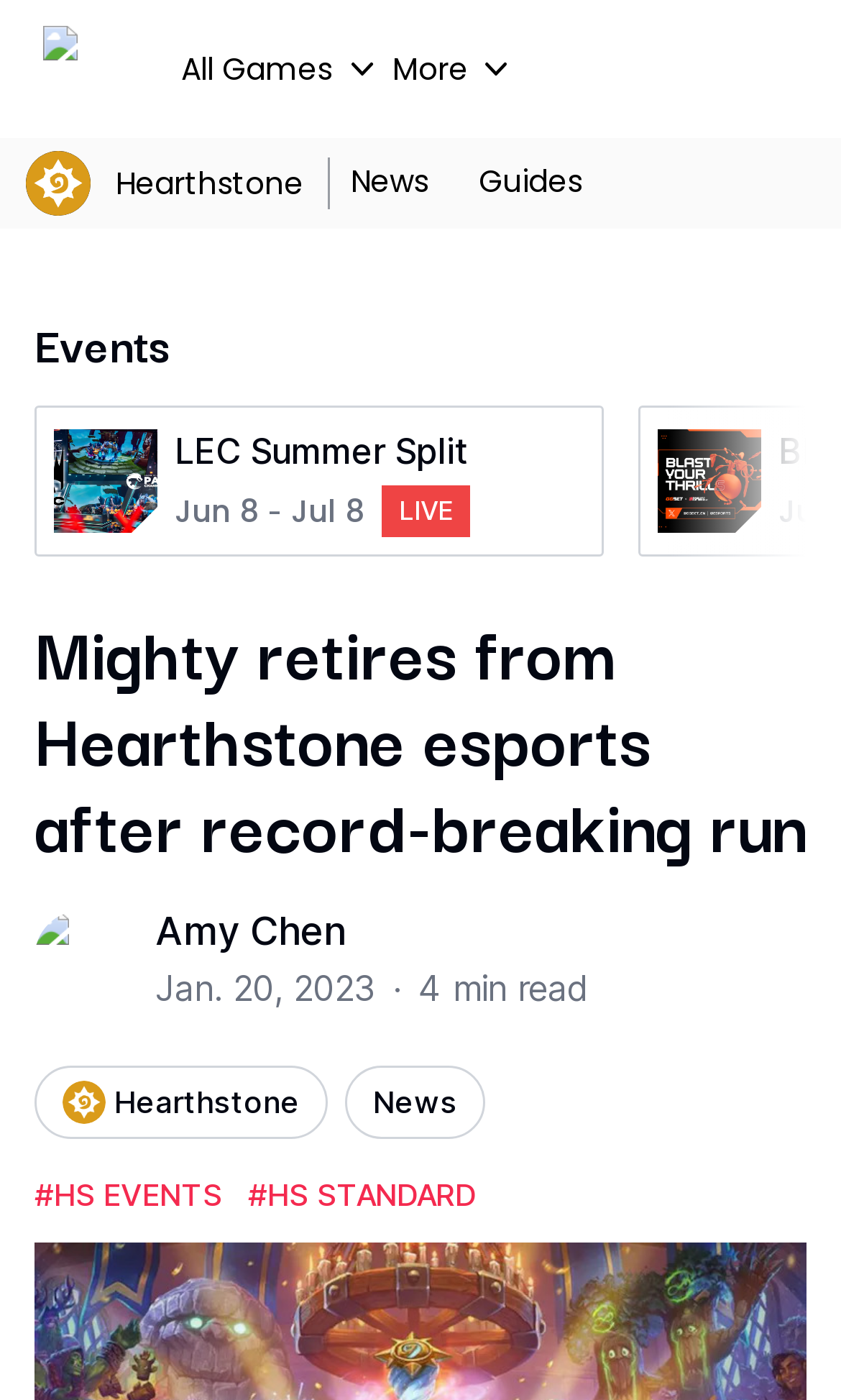Respond to the following question with a brief word or phrase:
How many links are there in the top navigation menu?

4